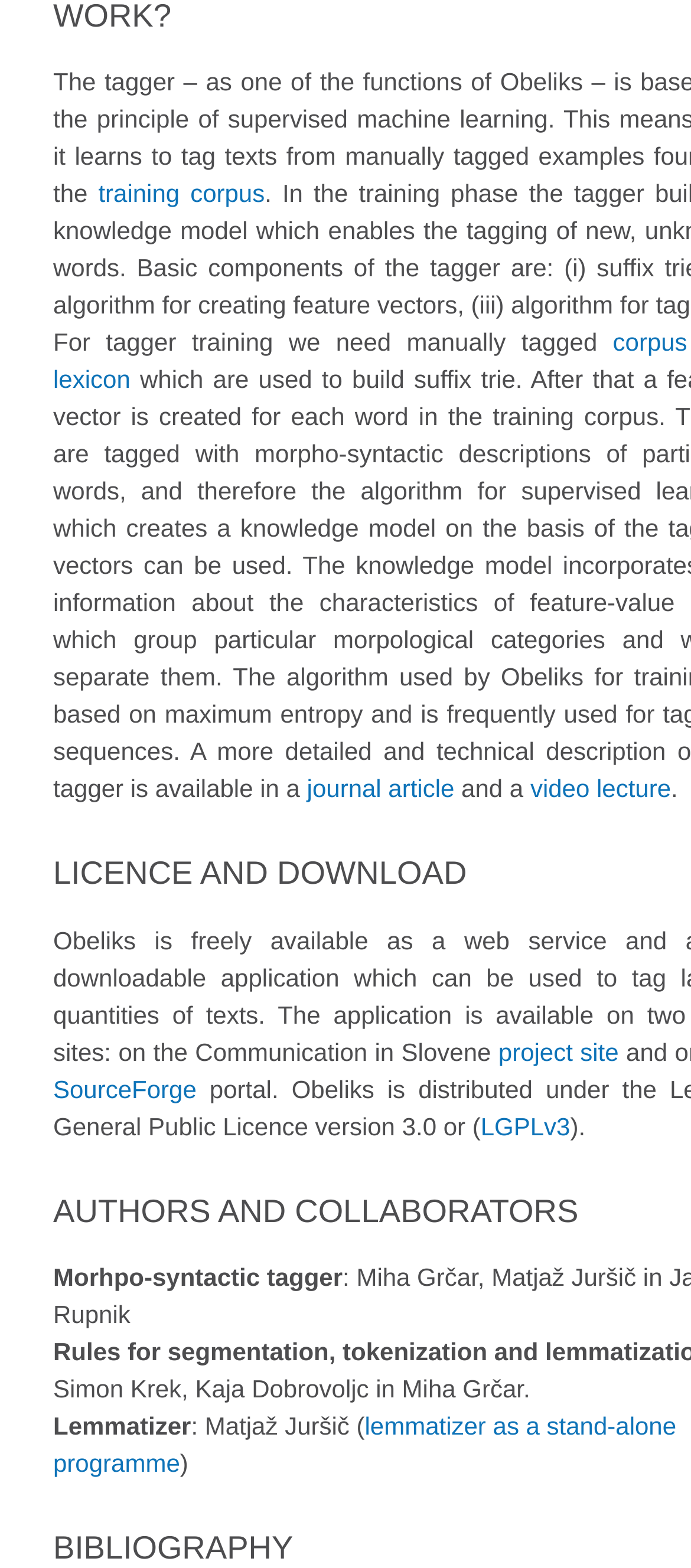Specify the bounding box coordinates of the element's region that should be clicked to achieve the following instruction: "View the 'Privacy' policy". The bounding box coordinates consist of four float numbers between 0 and 1, in the format [left, top, right, bottom].

None